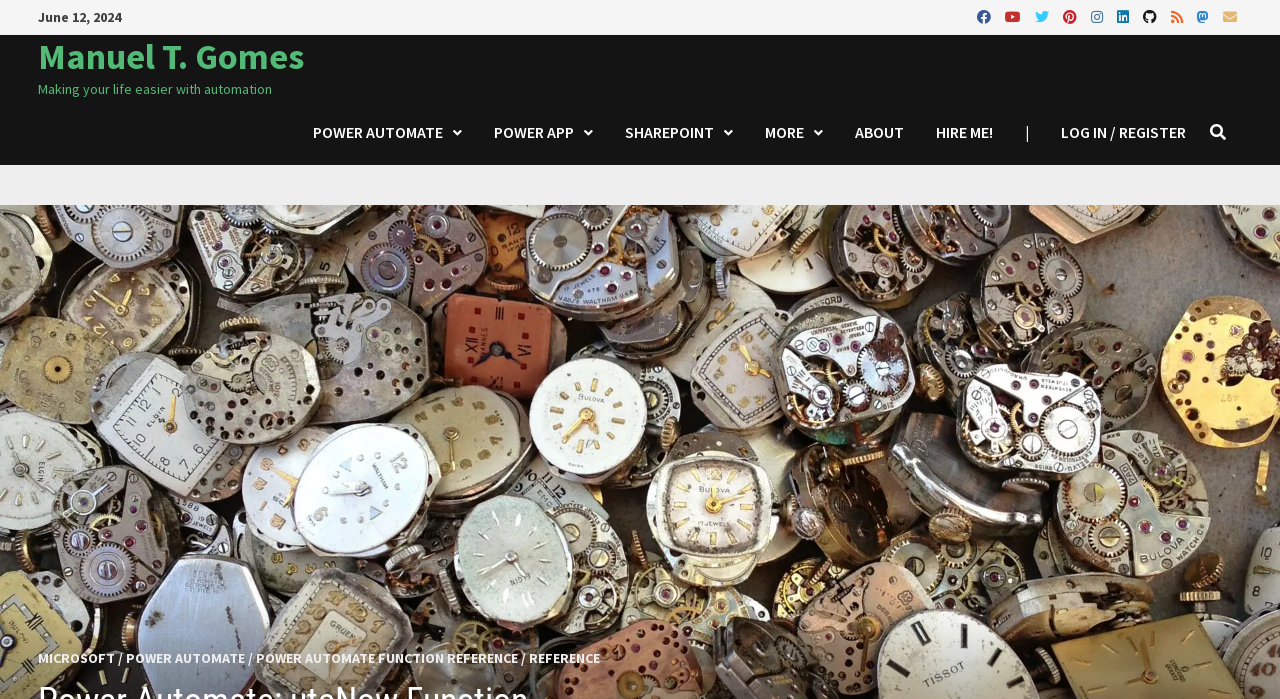Determine the webpage's heading and output its text content.

Power Automate: utcNow Function